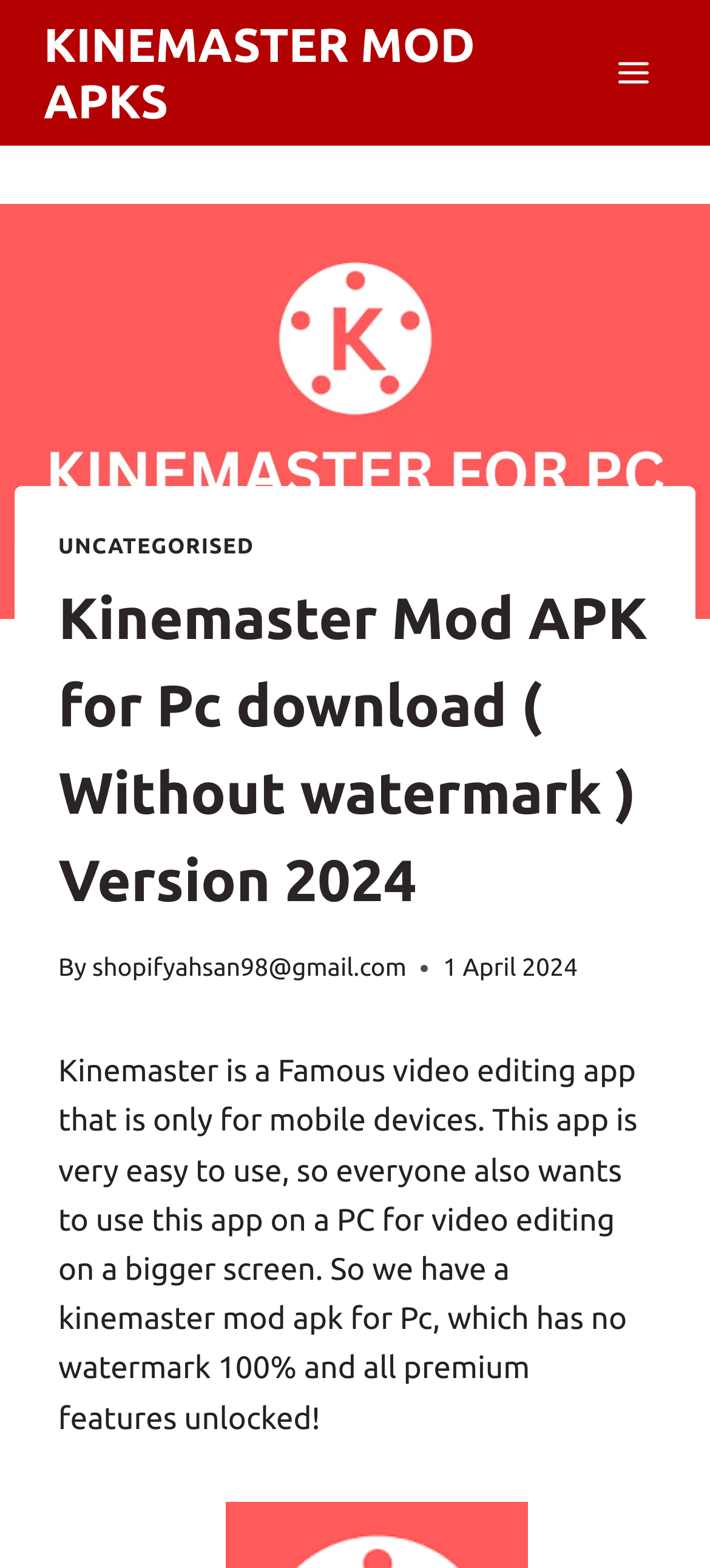Answer the question in a single word or phrase:
What is special about the Kinemaster mod apk?

No watermark, all premium features